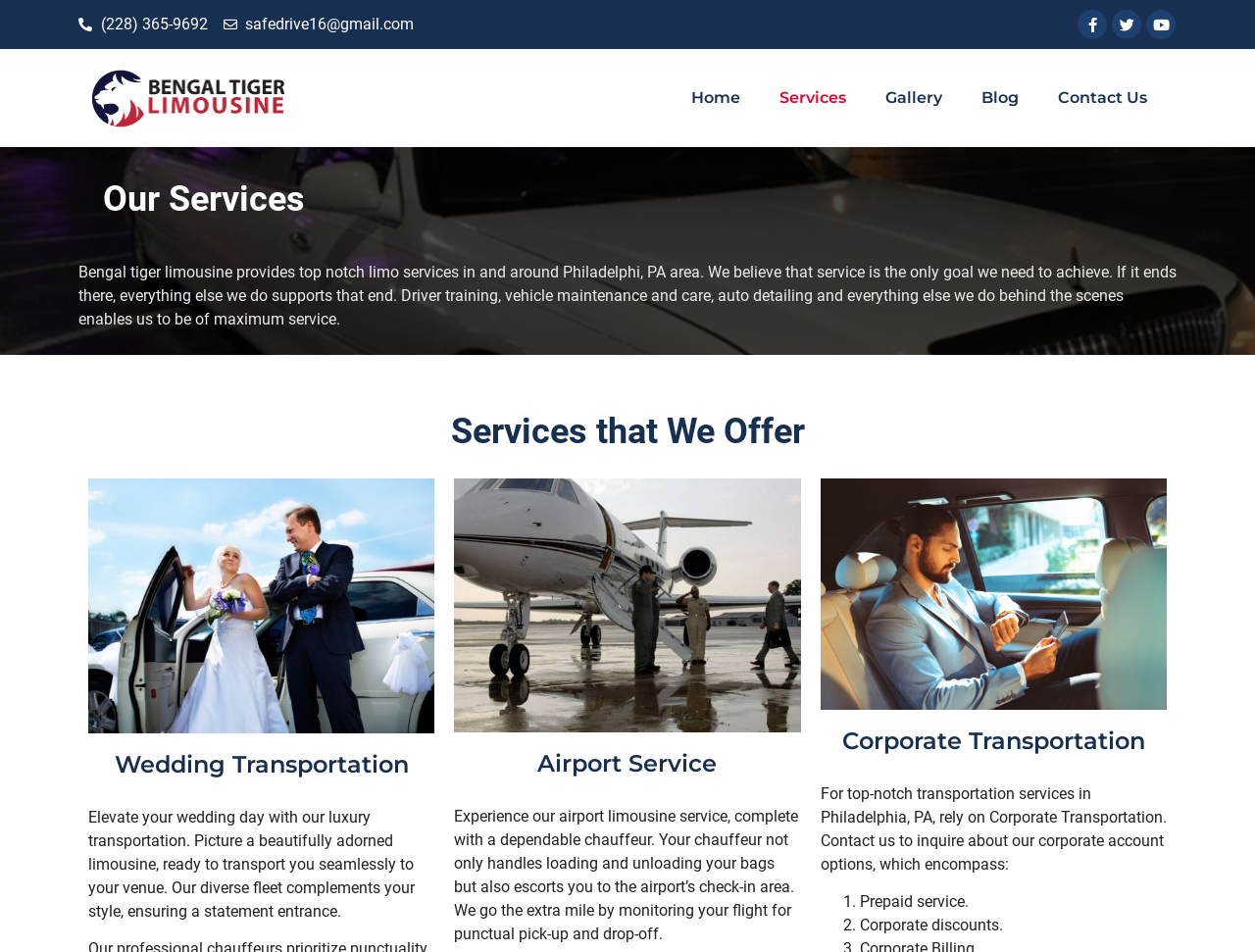Use a single word or phrase to answer the question:
What is included in the corporate account options?

Prepaid service and corporate discounts